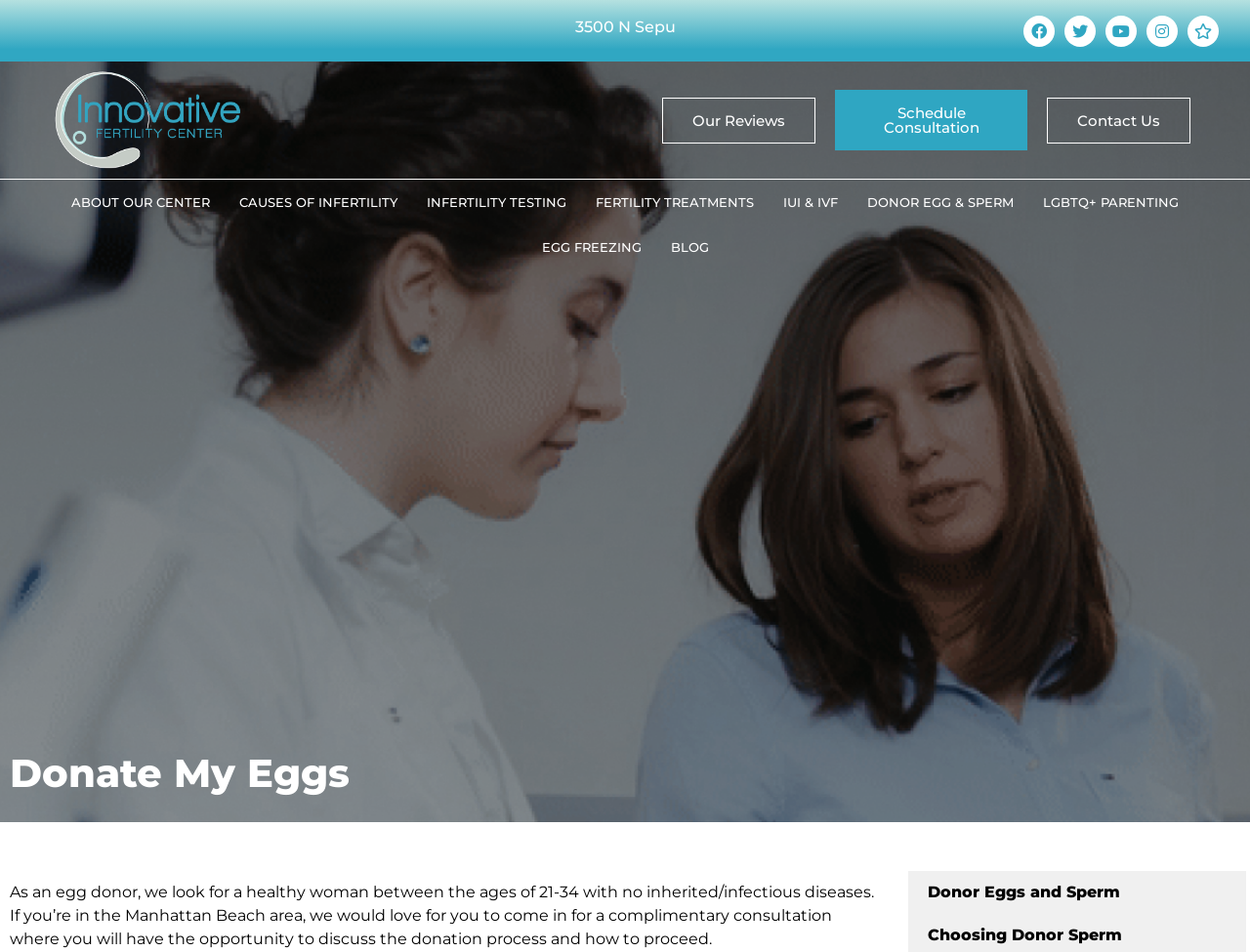Find the bounding box coordinates for the area that should be clicked to accomplish the instruction: "Click Facebook link".

[0.819, 0.016, 0.844, 0.049]